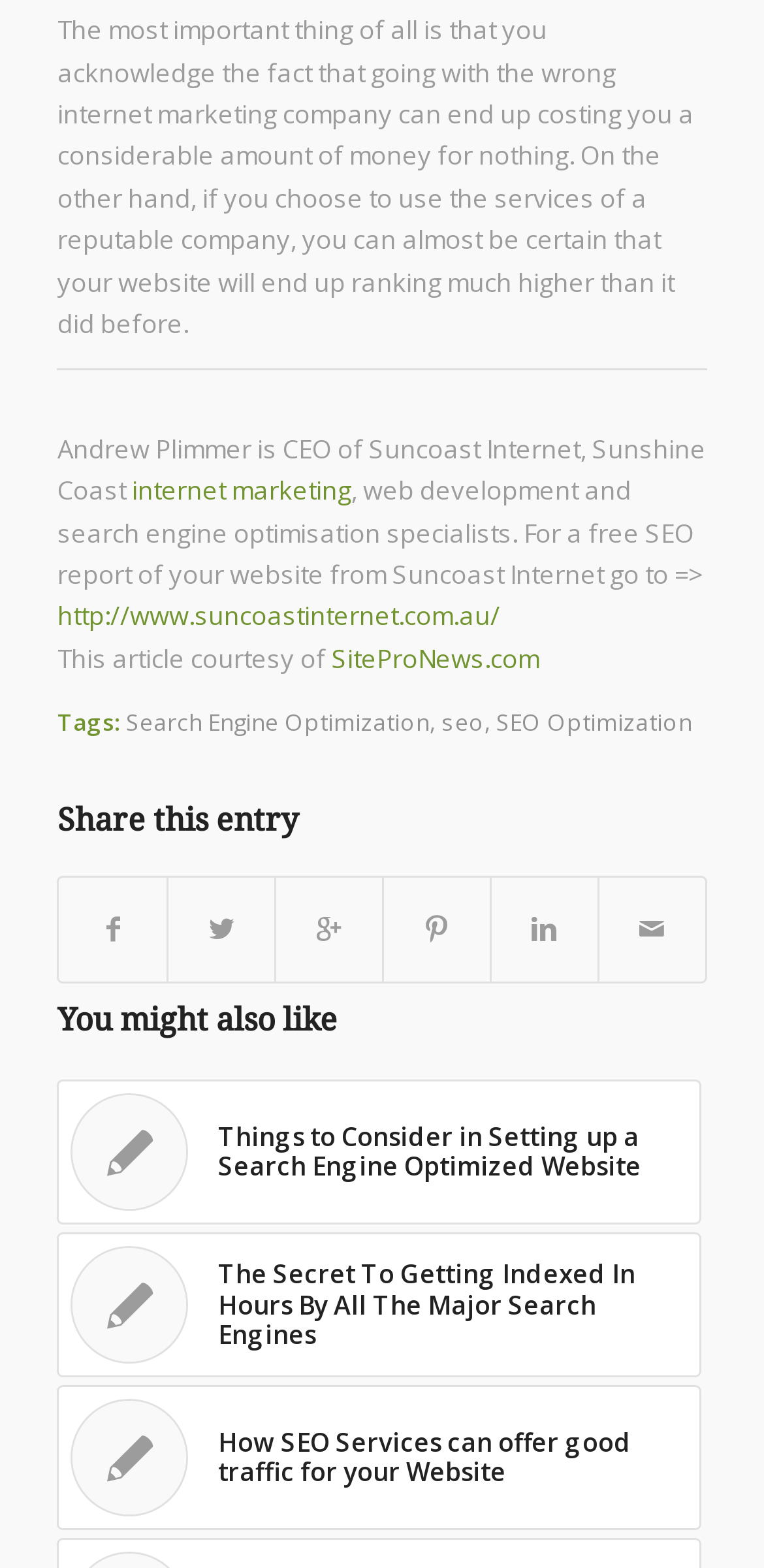Locate the bounding box coordinates of the element you need to click to accomplish the task described by this instruction: "Click on 'internet marketing'".

[0.172, 0.301, 0.46, 0.324]